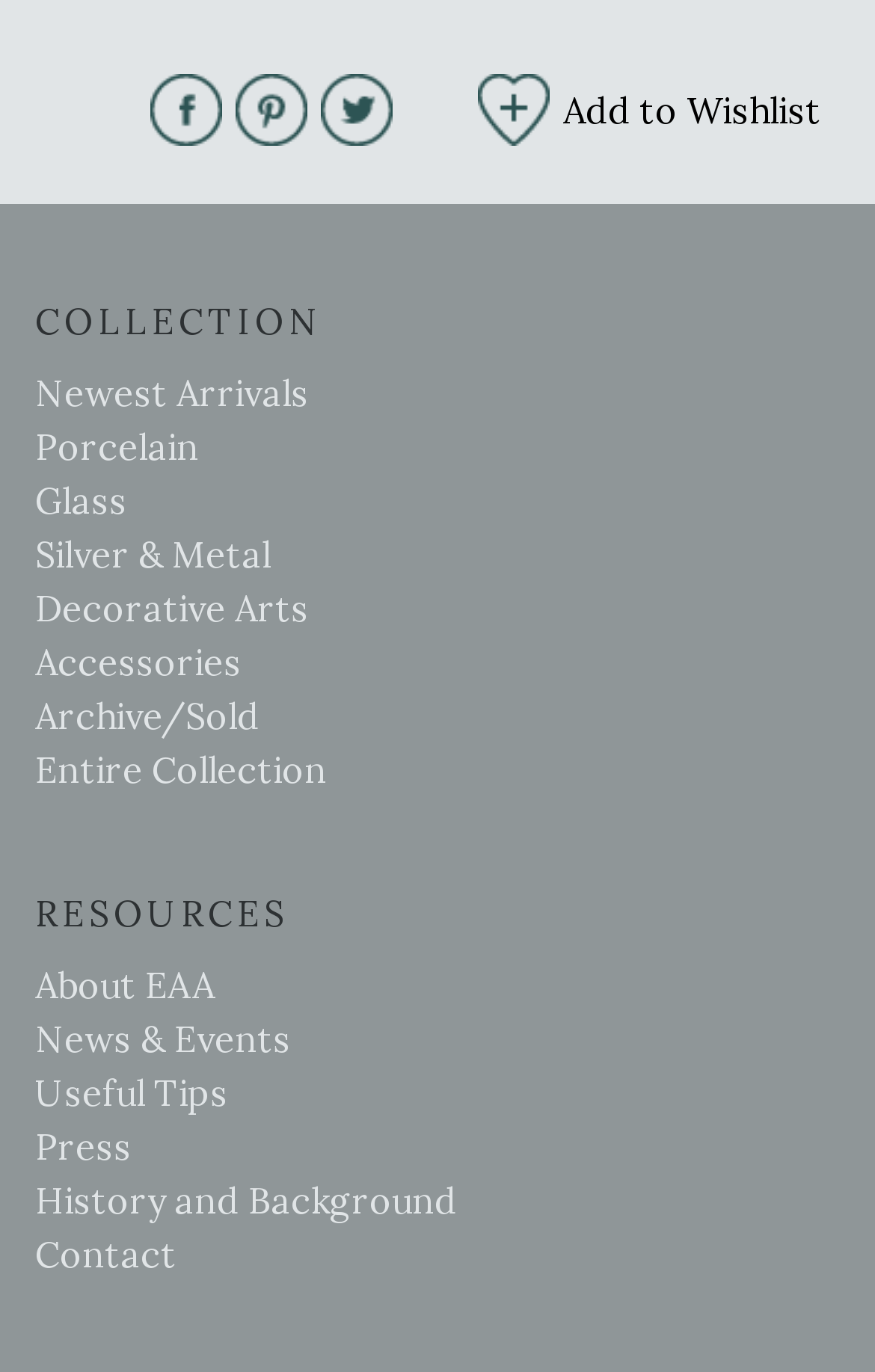How many links are there in the RESOURCES section?
From the image, respond with a single word or phrase.

6